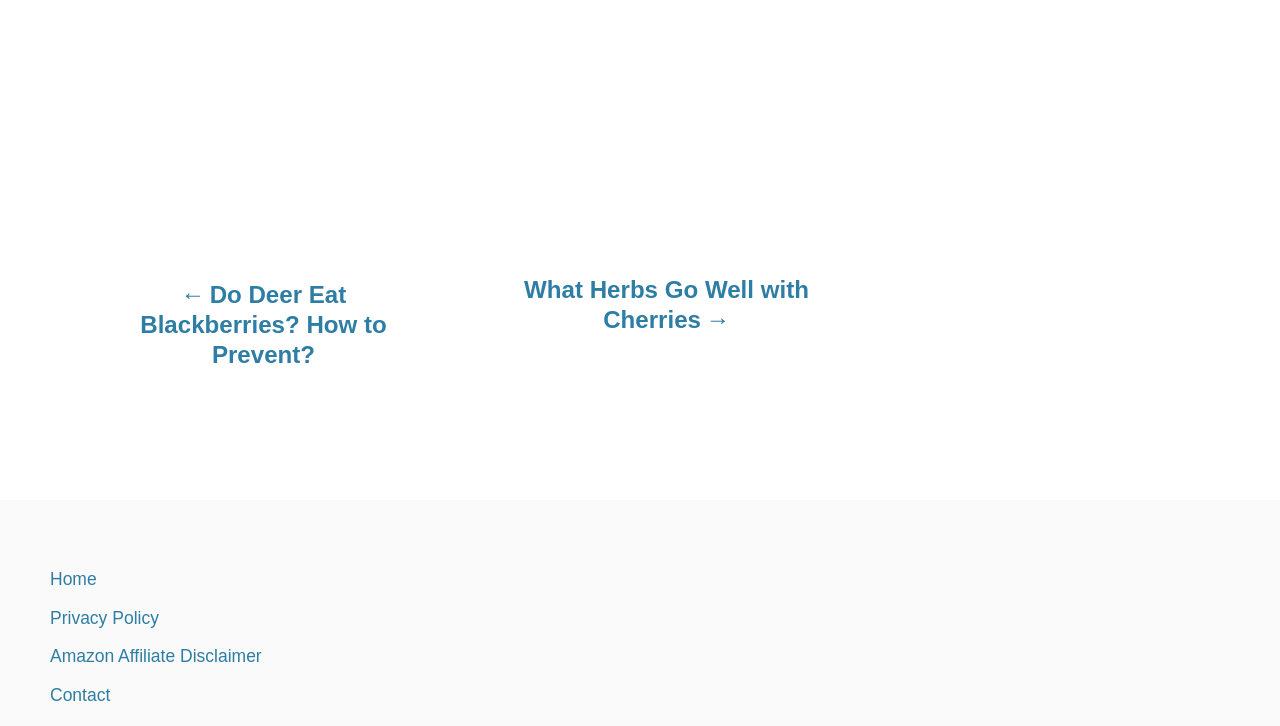What is the topic of the previous post?
Could you give a comprehensive explanation in response to this question?

The link '←Do Deer Eat Blackberries? How to Prevent?' suggests that the previous post is about deer eating blackberries and how to prevent it.